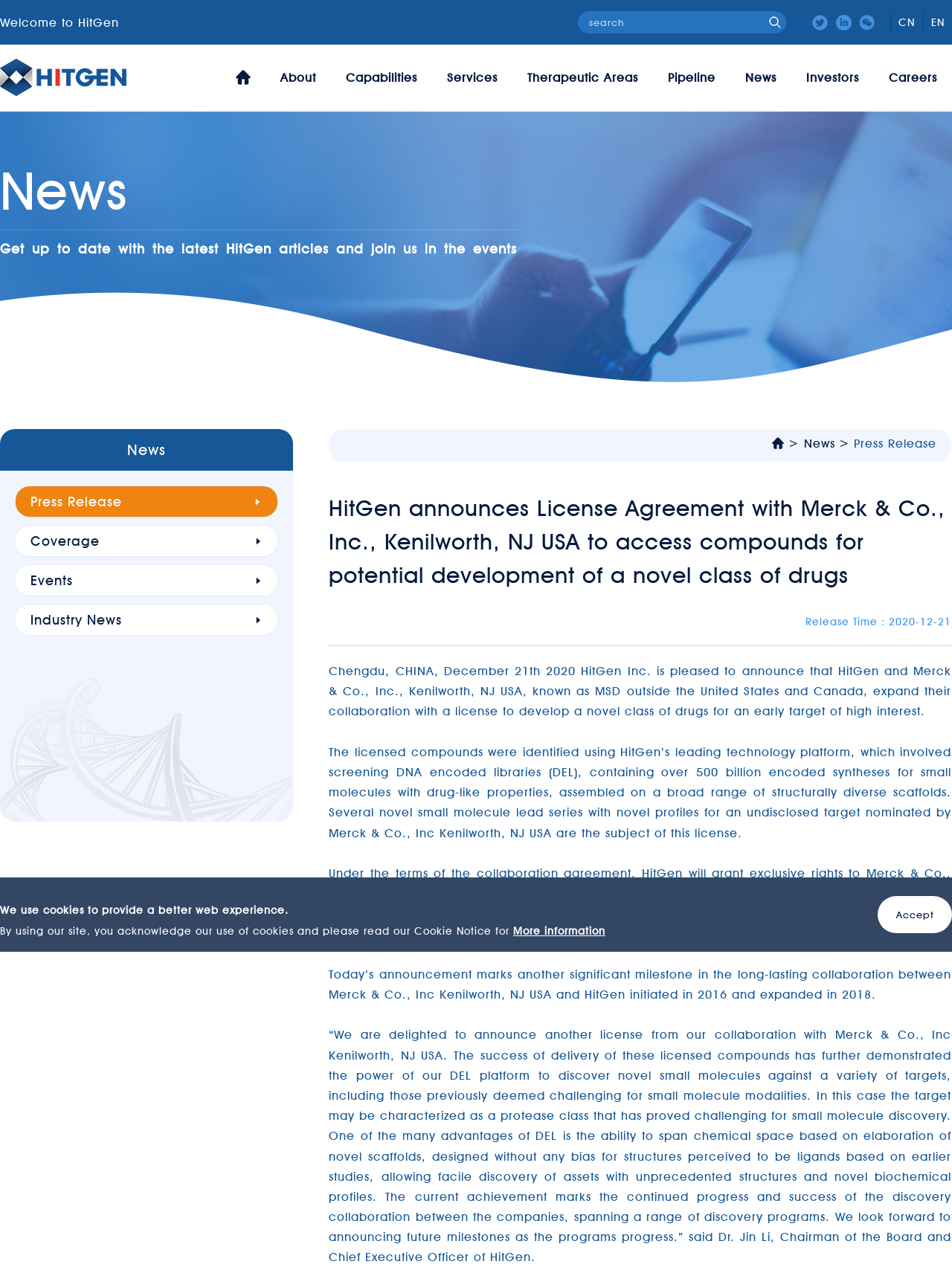Locate the bounding box coordinates of the clickable area needed to fulfill the instruction: "view News page".

[0.0, 0.126, 0.543, 0.181]